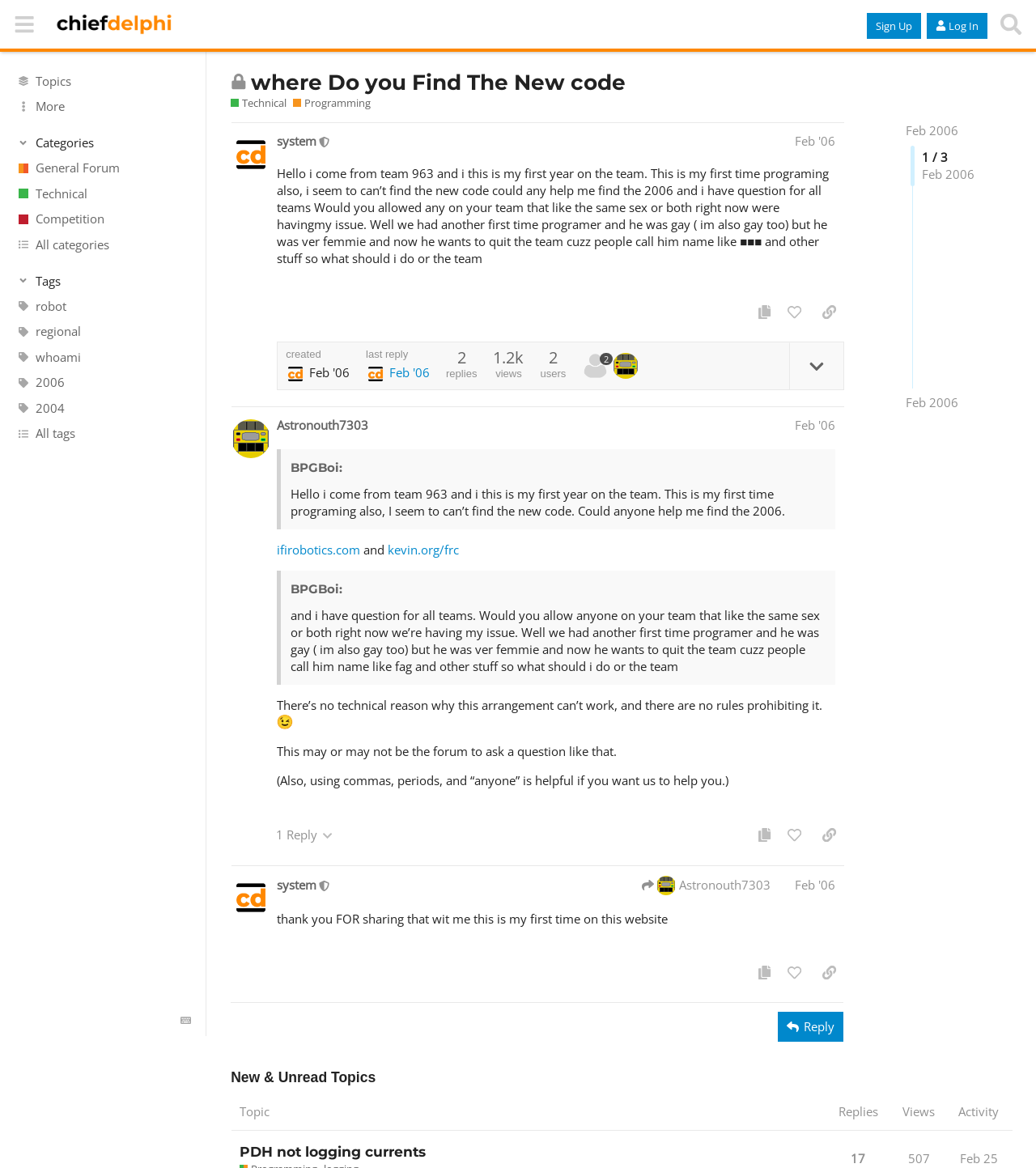Reply to the question with a single word or phrase:
How many replies are there in this topic?

1160